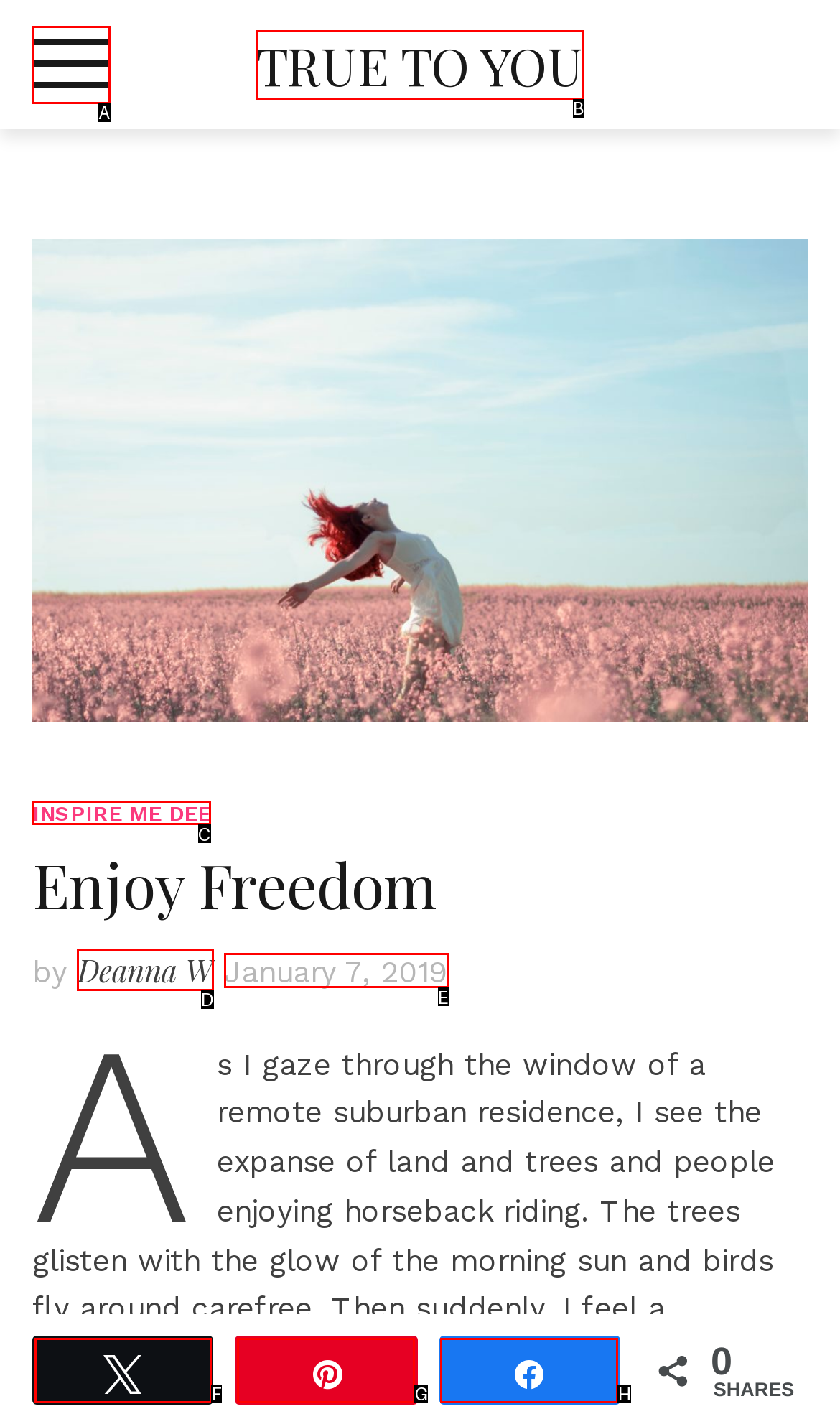Point out the correct UI element to click to carry out this instruction: Visit Deanna W's profile
Answer with the letter of the chosen option from the provided choices directly.

D